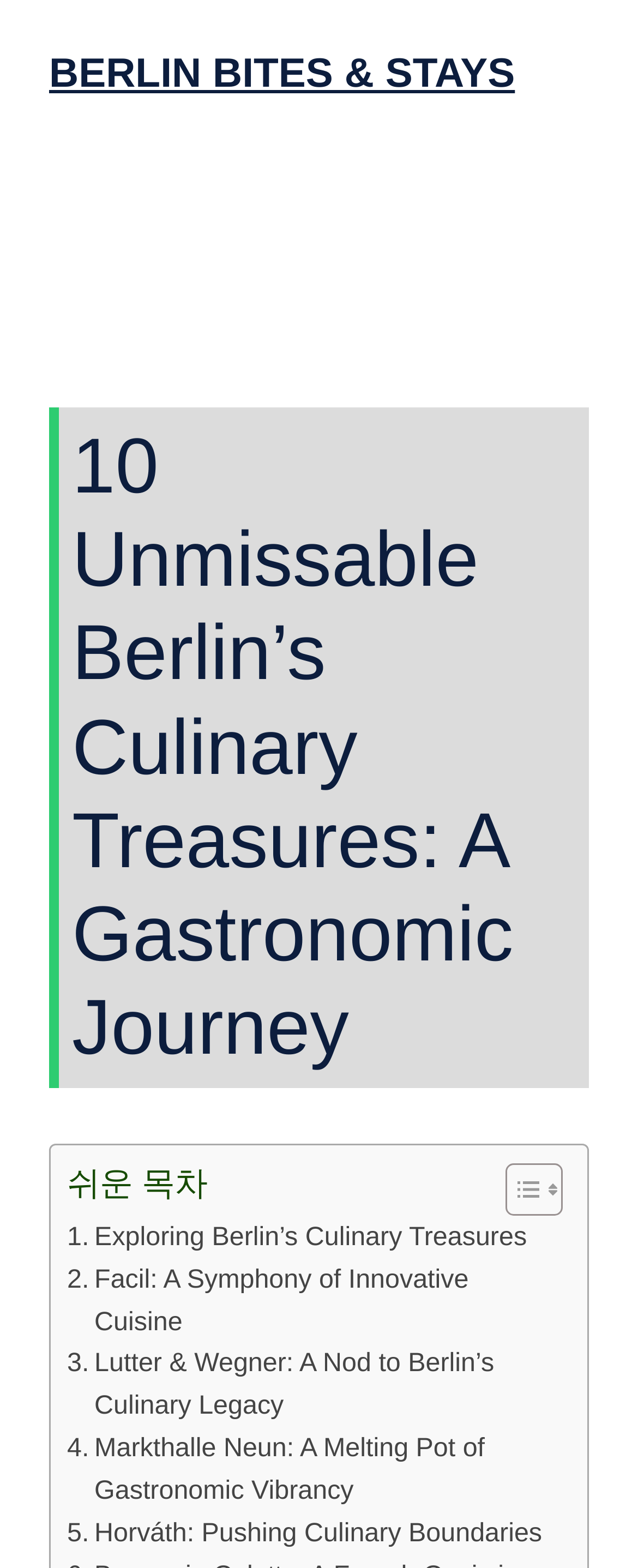Please identify the primary heading of the webpage and give its text content.

10 Unmissable Berlin’s Culinary Treasures: A Gastronomic Journey